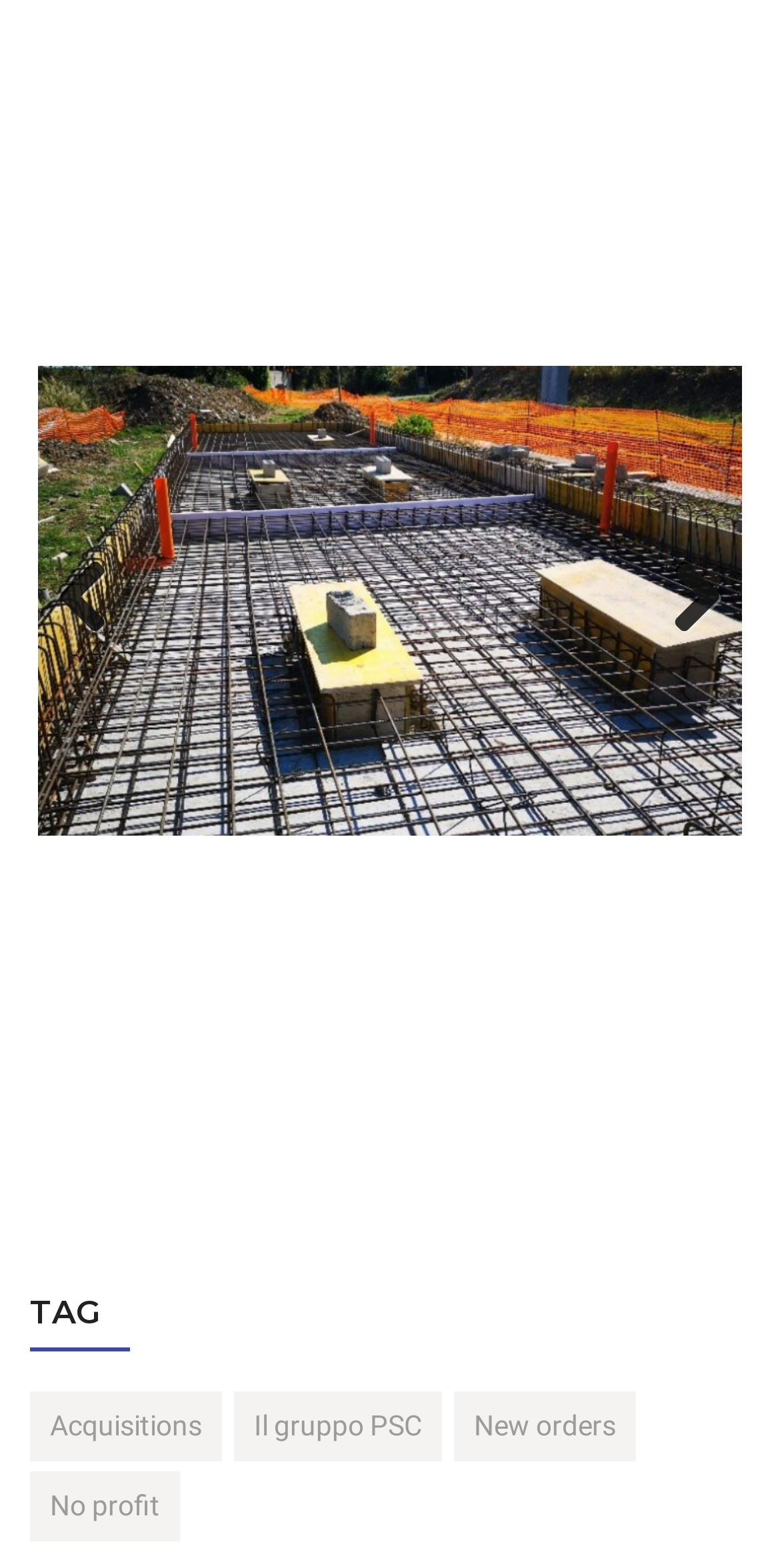Please answer the following question as detailed as possible based on the image: 
How many categories are listed on the page?

By counting the number of links on the page, I found that there are 4 categories listed: Acquisitions, Il gruppo PSC, New orders, and No profit.